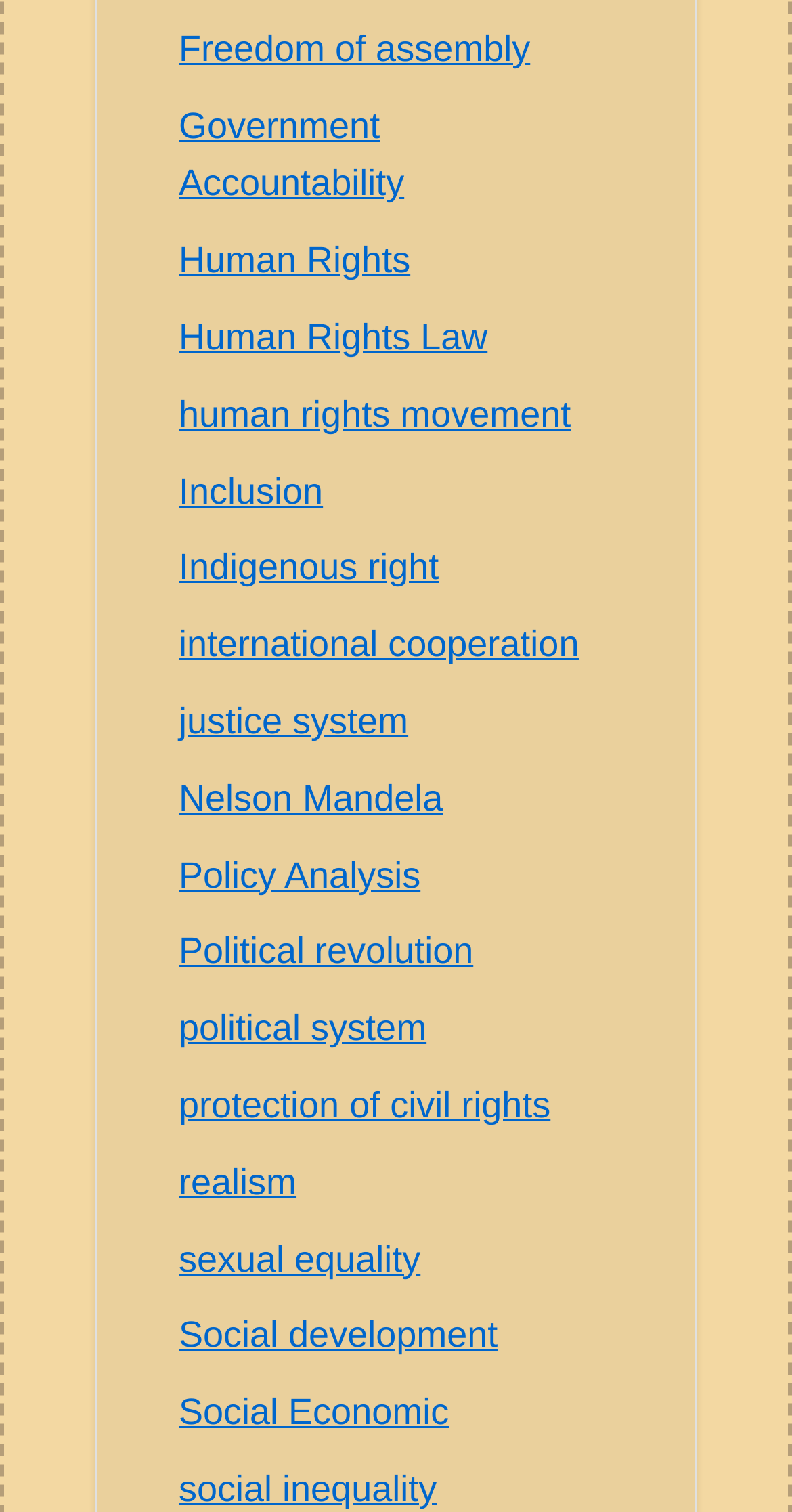Identify the bounding box for the described UI element. Provide the coordinates in (top-left x, top-left y, bottom-right x, bottom-right y) format with values ranging from 0 to 1: human rights movement

[0.226, 0.26, 0.721, 0.287]